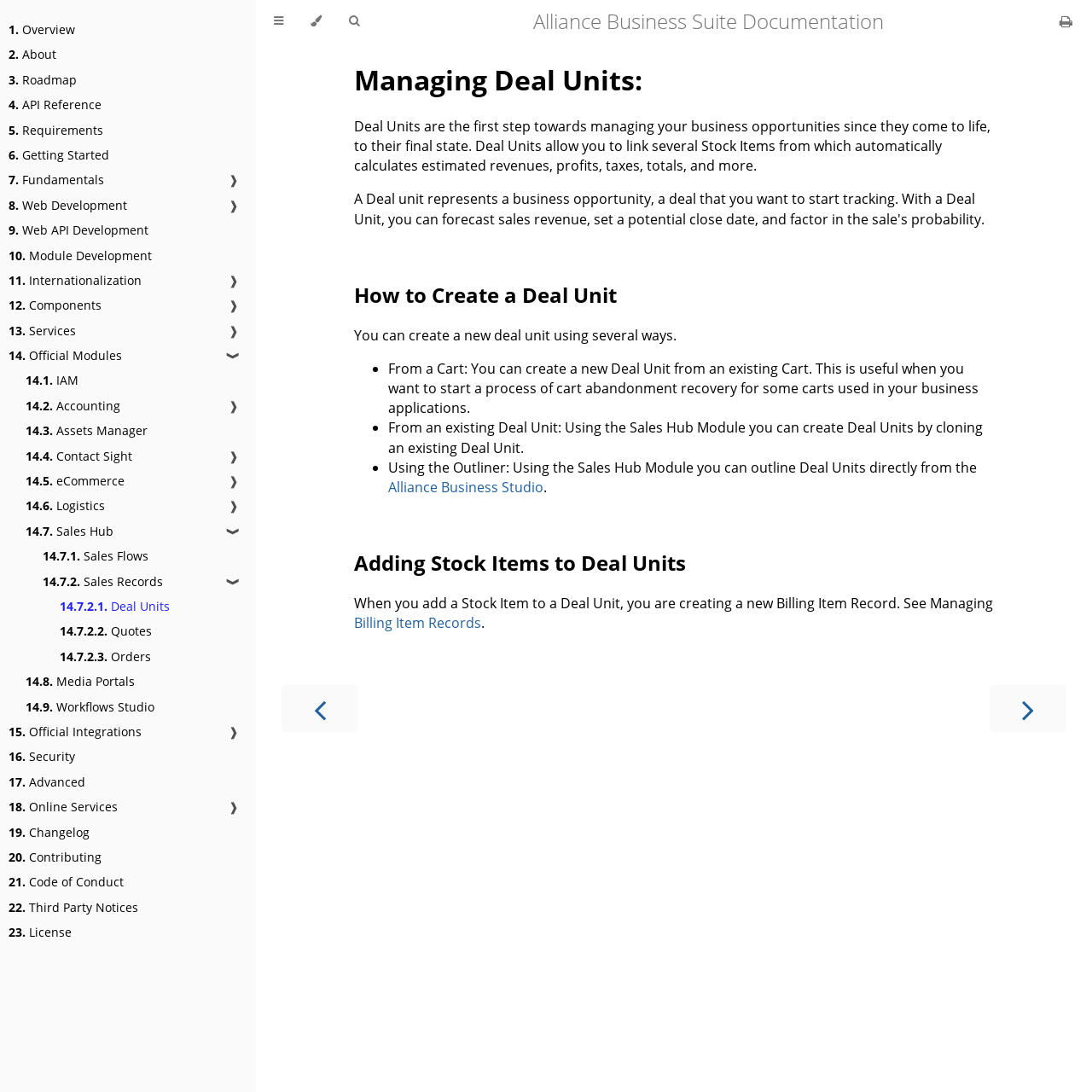Generate a comprehensive description of the contents of the webpage.

The webpage is a documentation platform for the Alliance Business Suite, a business development platform. At the top, there is a navigation menu with a table of contents, which includes links to various sections such as Overview, About, Roadmap, API Reference, and more. Below the navigation menu, there are three buttons: Toggle Table of Contents, Change theme, and Toggle Searchbar.

The main content area is divided into sections, each with a heading and descriptive text. The first section is titled "Alliance Business Suite Documentation" and has a brief introduction to the platform. The second section is titled "Managing Deal Units" and provides an overview of deal units, including their purpose and how they can be used to manage business opportunities.

The third section is titled "How to Create a Deal Unit" and explains the different ways to create a new deal unit, including from a cart, from an existing deal unit, and using the outliner. This section includes a list of bullet points with detailed descriptions.

The fourth section is titled "Adding Stock Items to Deal Units" and explains how to add stock items to a deal unit, including the creation of a new billing item record.

At the bottom of the page, there is a navigation menu for page navigation, with links to the previous and next chapters.

Throughout the page, there are various links to other sections and modules, such as the Sales Hub Module, Alliance Business Studio, and more. There are also icons and symbols, such as ❱, used to indicate expansion or navigation.